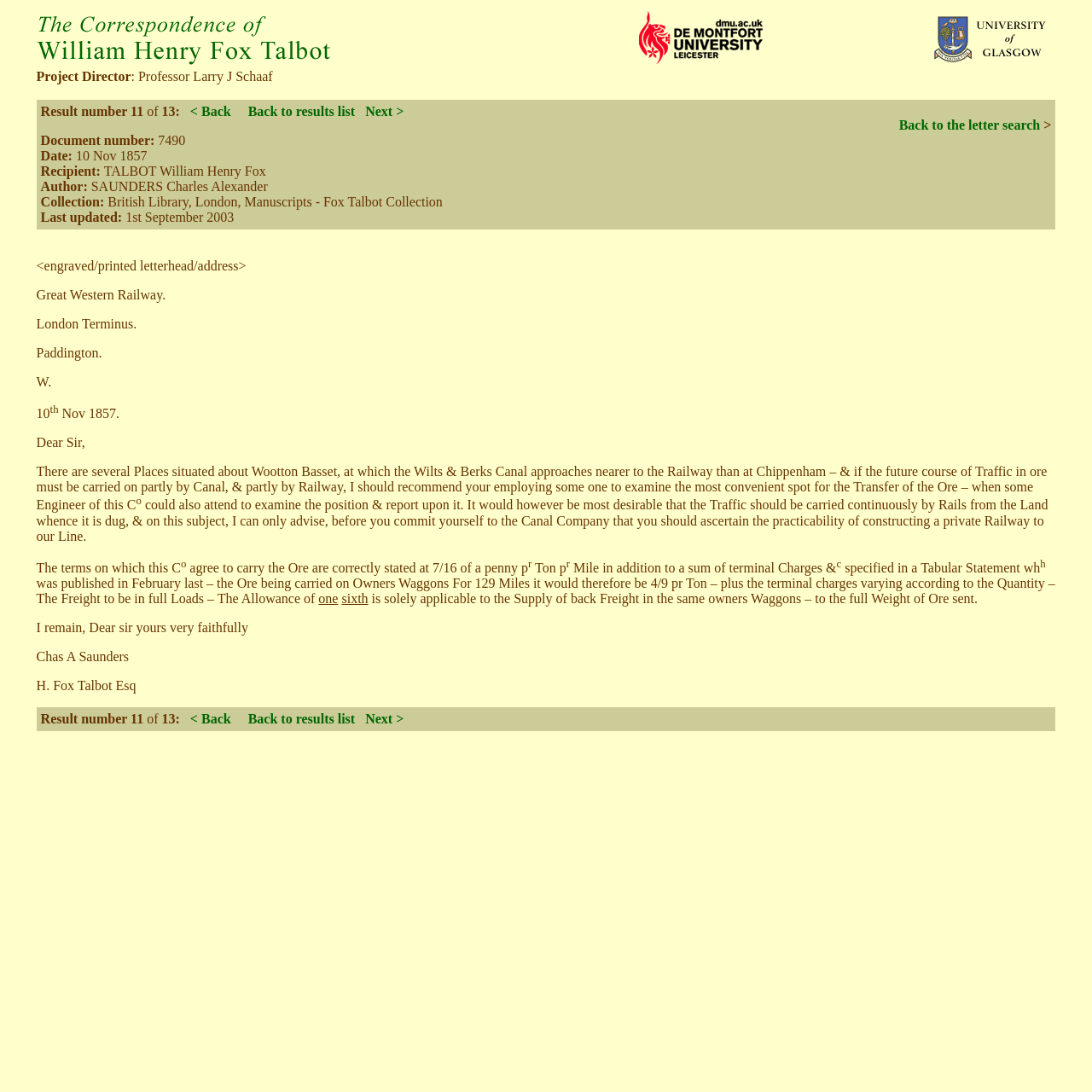Construct a comprehensive description capturing every detail on the webpage.

The webpage is a digital archive of a historical letter, specifically a correspondence between Charles Alexander Saunders and William Henry Fox Talbot. The page is divided into several sections, with a table at the top containing links to the Talbot Project home page, De Montfort University home page, and Glasgow University home page.

Below the table, there is a section with bibliographical data about the document, including a link to the letter search, result number, date, recipient, author, collection, and last updated information.

The main content of the page is the letter itself, which is displayed in a large block of text. The letter is written in a formal tone and discusses the transportation of ore via canal and railway. It includes specific details about the costs and logistics of transporting ore.

At the bottom of the page, there is another section with bibliographical data about the document, which is similar to the one at the top.

There are a total of 3 images on the page, which are links to the Talbot Project home page, De Montfort University home page, and Glasgow University home page.